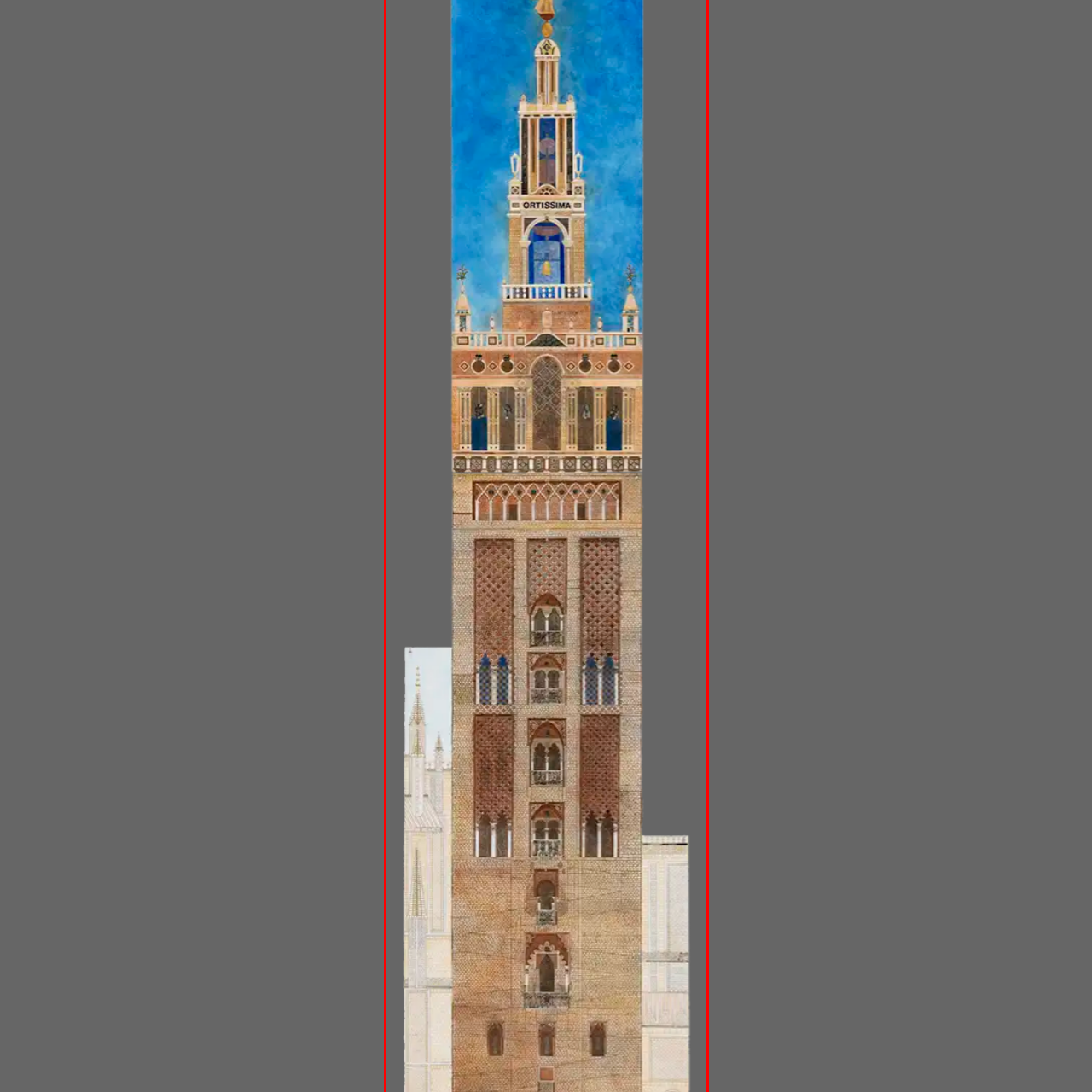What is the overall tone of the lower section of the tower?
Please examine the image highlighted within the red bounding box and respond to the question using a single word or phrase based on the image.

Subdued